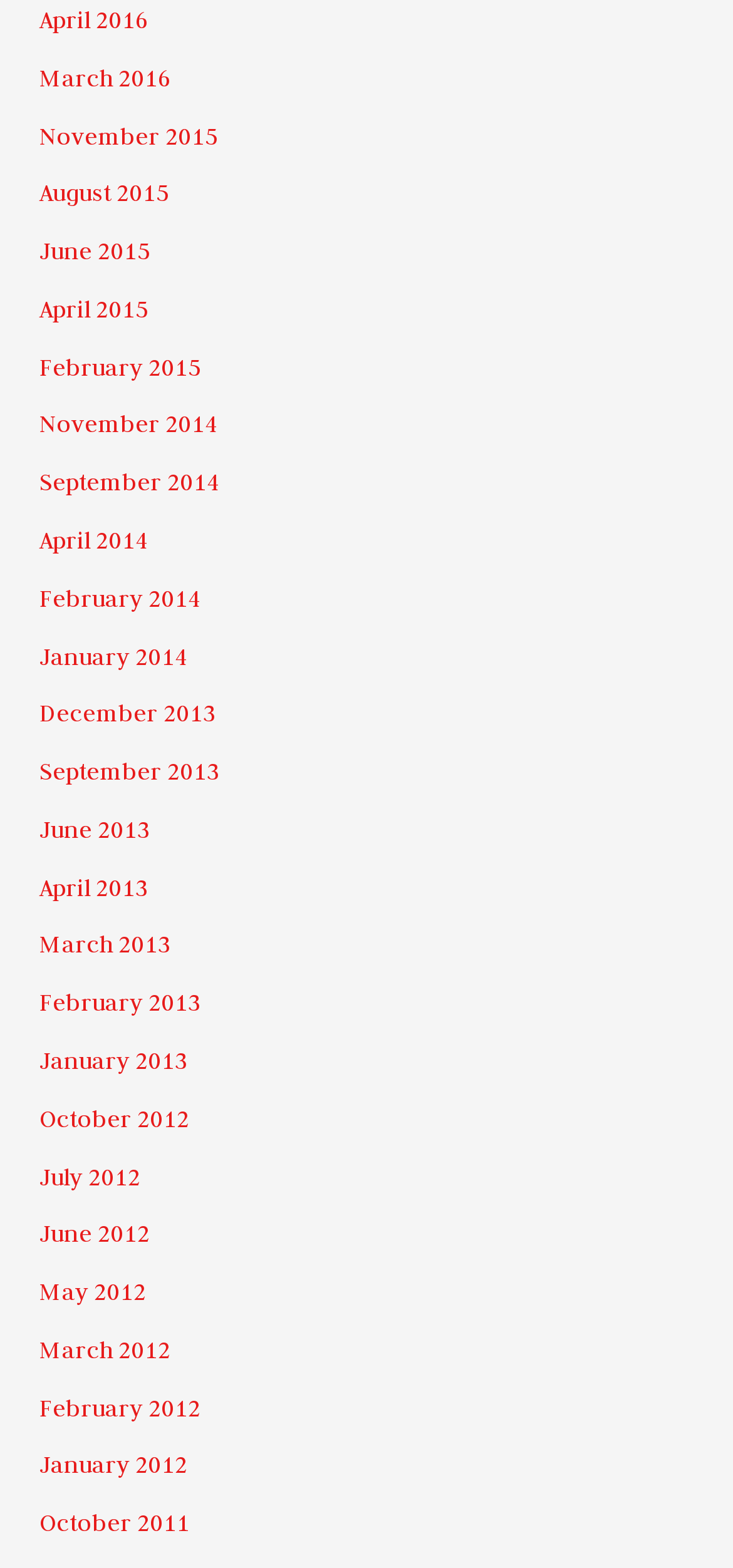Determine the bounding box coordinates for the area you should click to complete the following instruction: "view March 2013".

[0.054, 0.594, 0.233, 0.612]